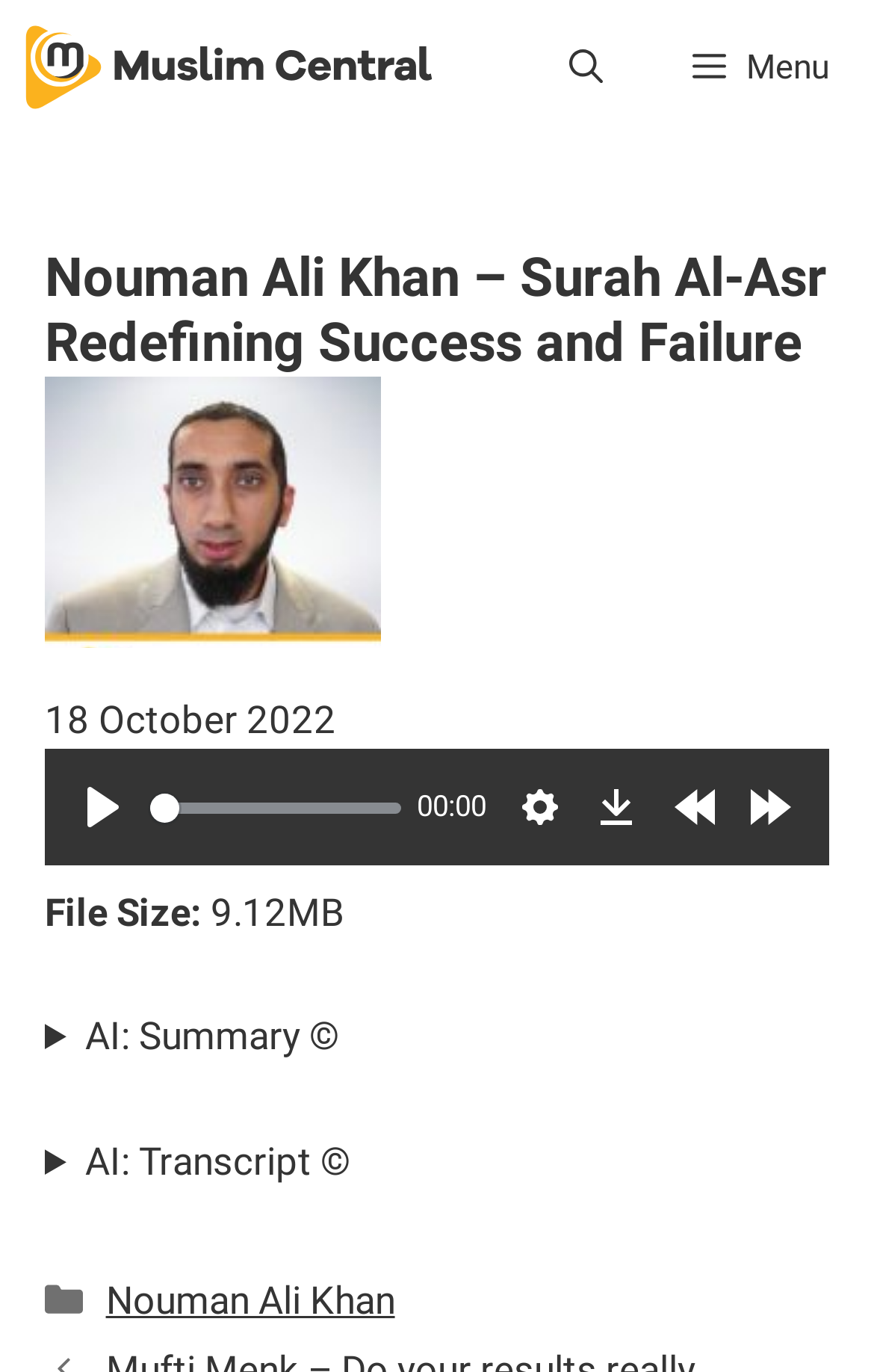What is the current time of the audio?
Please give a detailed and elaborate answer to the question based on the image.

I found the current time by looking at the timer 'Current time' which displays the value '00:00'.